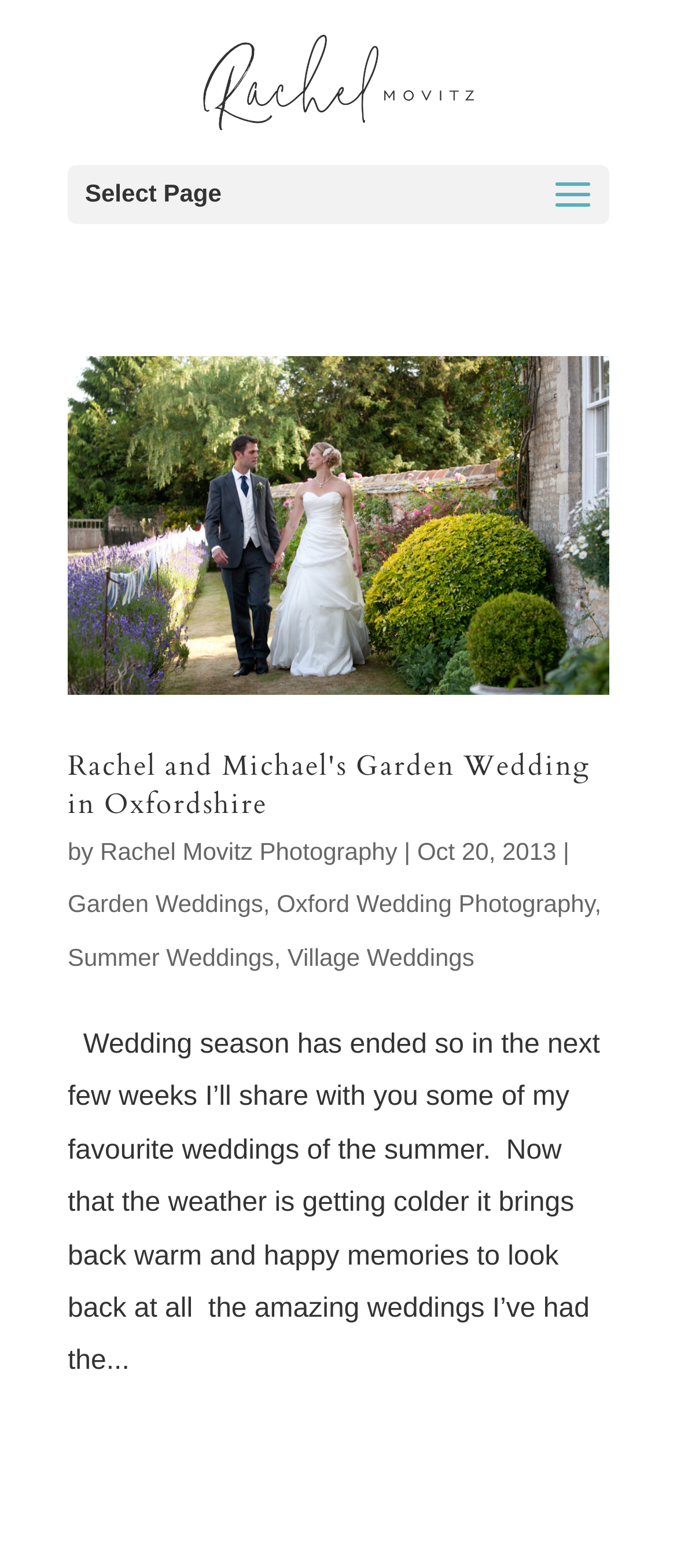Provide a comprehensive description of the webpage.

The webpage is about Village Weddings, specifically Rachel Movitz Weddings. At the top, there is a link to "Rachel Movitz Weddings" accompanied by an image with the same name. Below this, there is a static text "Select Page". 

The main content of the webpage is an article that takes up most of the page. It features a wedding story, "Rachel and Michael's Garden Wedding in Oxfordshire", which is highlighted with a large image and a heading. Below the heading, there is a link to the same wedding story, followed by the text "by" and a link to "Rachel Movitz Photography". The date "Oct 20, 2013" is also displayed. 

Underneath, there are several links to related categories, including "Garden Weddings", "Oxford Wedding Photography", "Summer Weddings", and "Village Weddings". These links are separated by commas. 

Finally, there is a block of text that discusses the end of the wedding season and the author's plan to share favorite weddings from the summer.